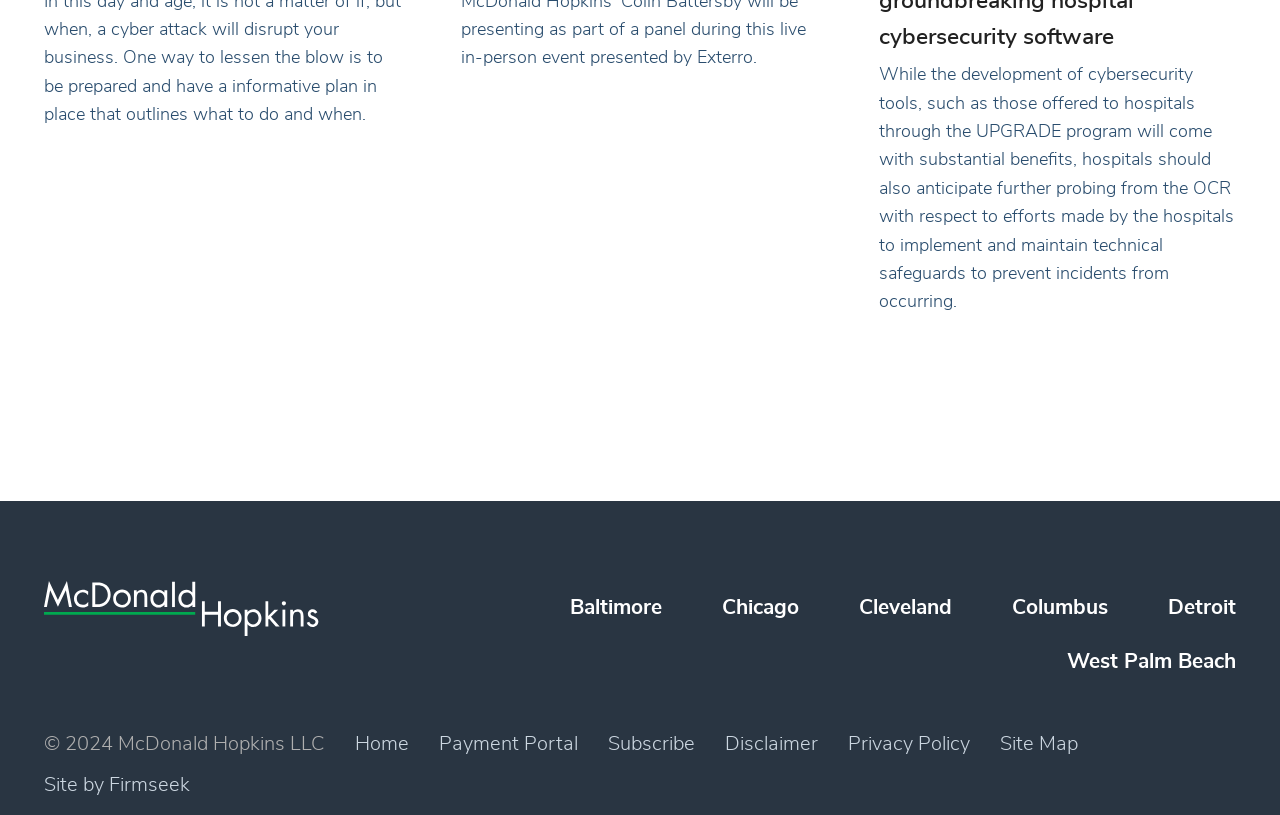Determine the bounding box coordinates of the region that needs to be clicked to achieve the task: "Click on the 'Mesmerizing' link".

None